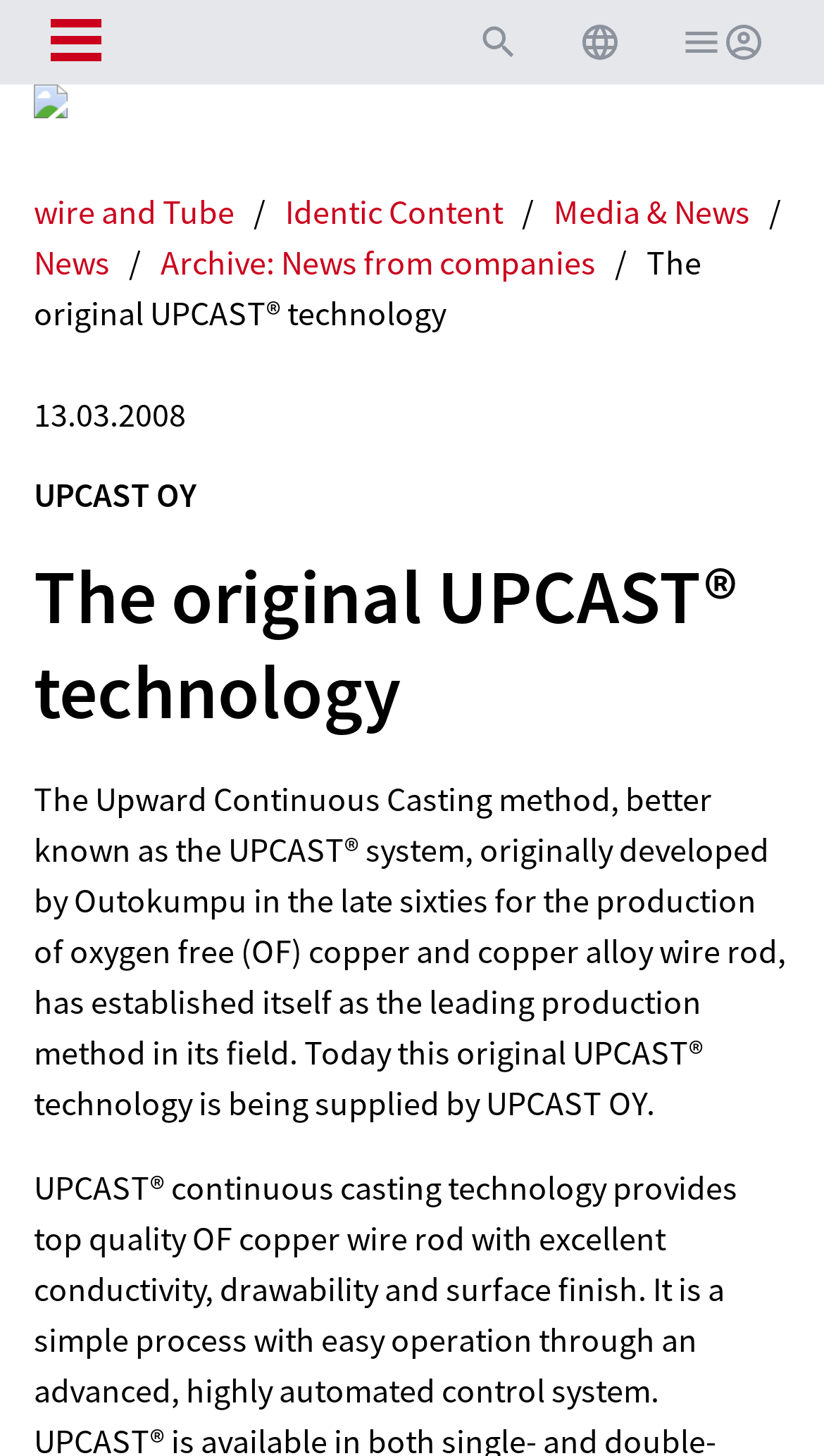Please find the main title text of this webpage.

The original UPCAST® technology